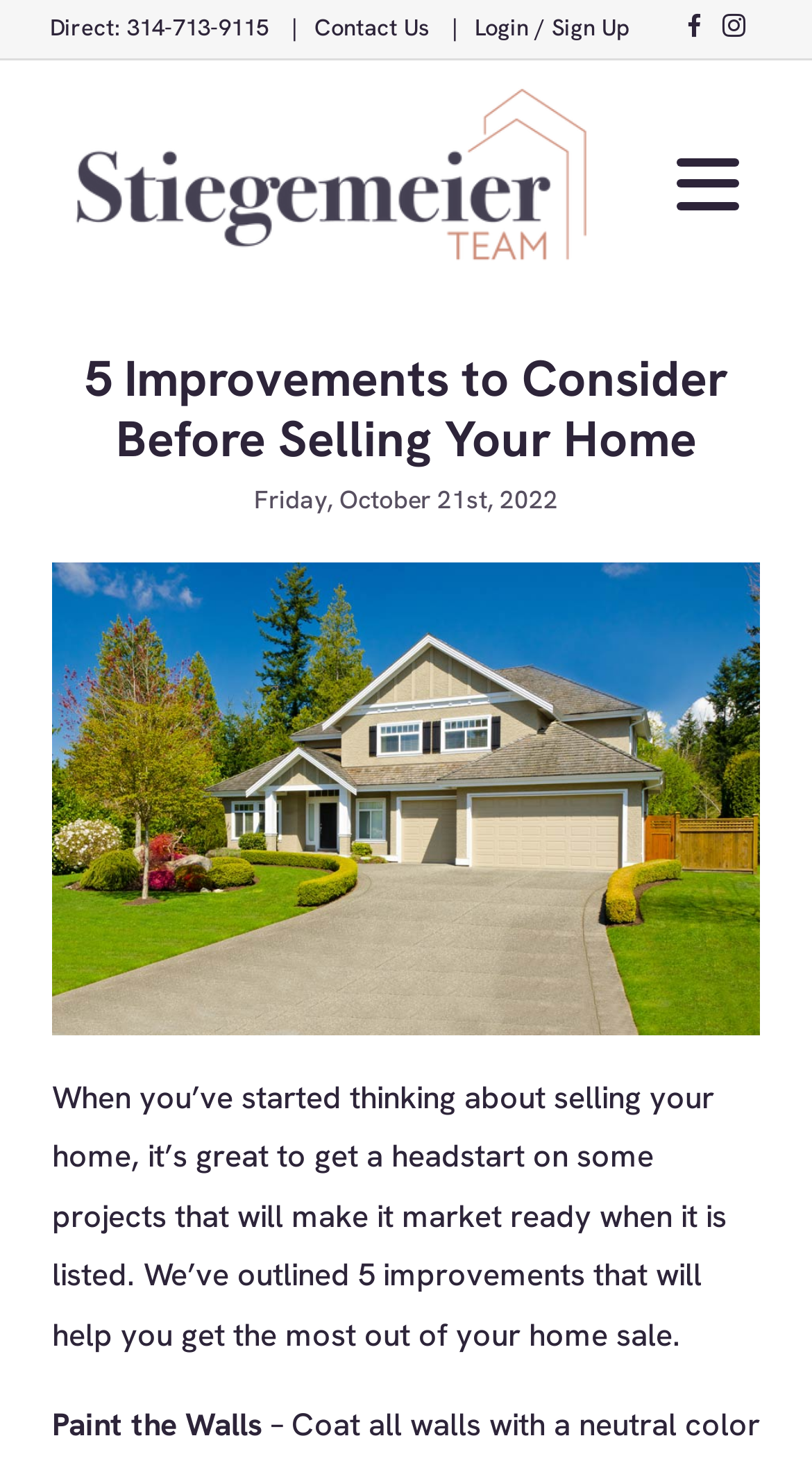Specify the bounding box coordinates of the area to click in order to execute this command: 'Contact the Stiegemeier Team'. The coordinates should consist of four float numbers ranging from 0 to 1, and should be formatted as [left, top, right, bottom].

[0.387, 0.009, 0.528, 0.028]